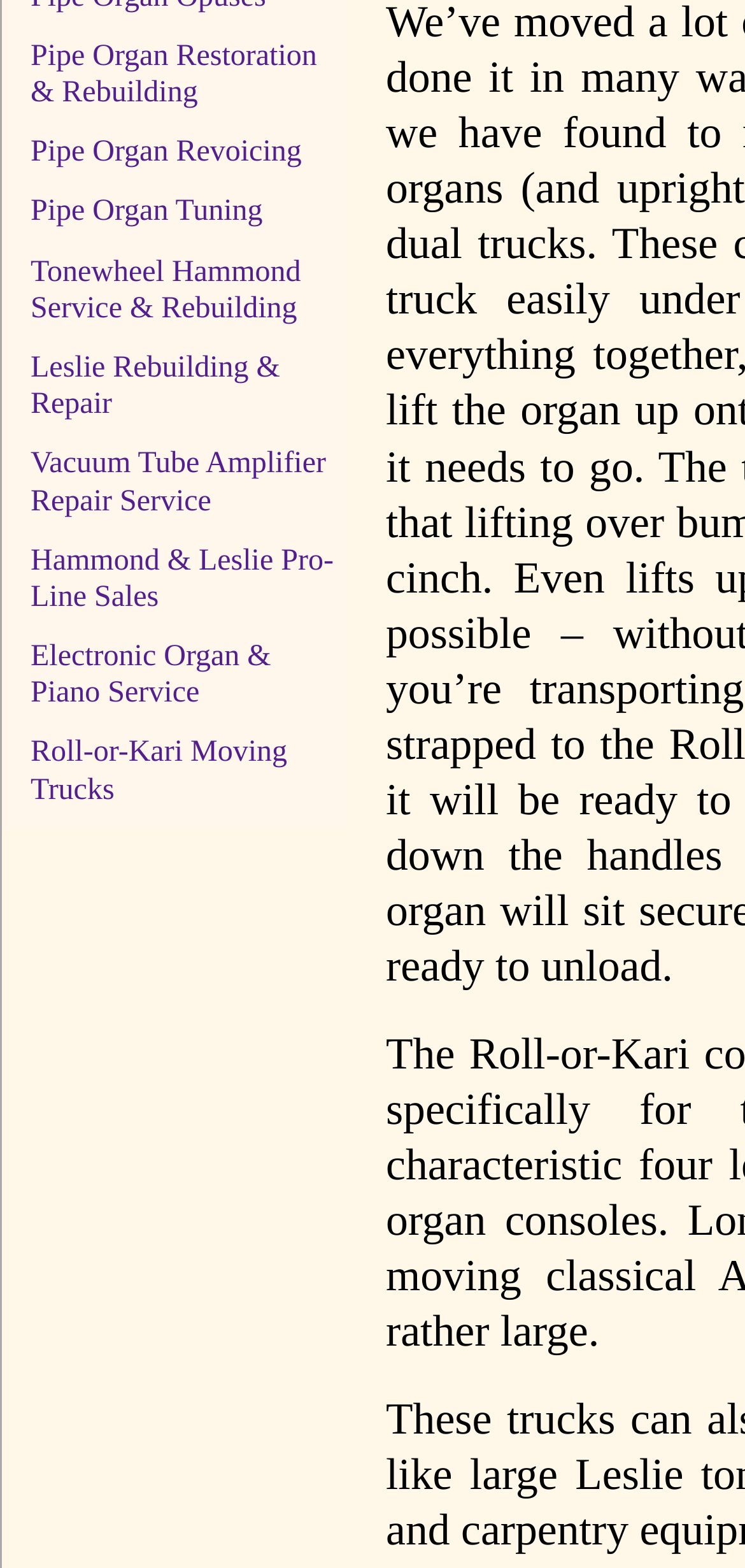Identify the bounding box for the UI element that is described as follows: "Download".

None